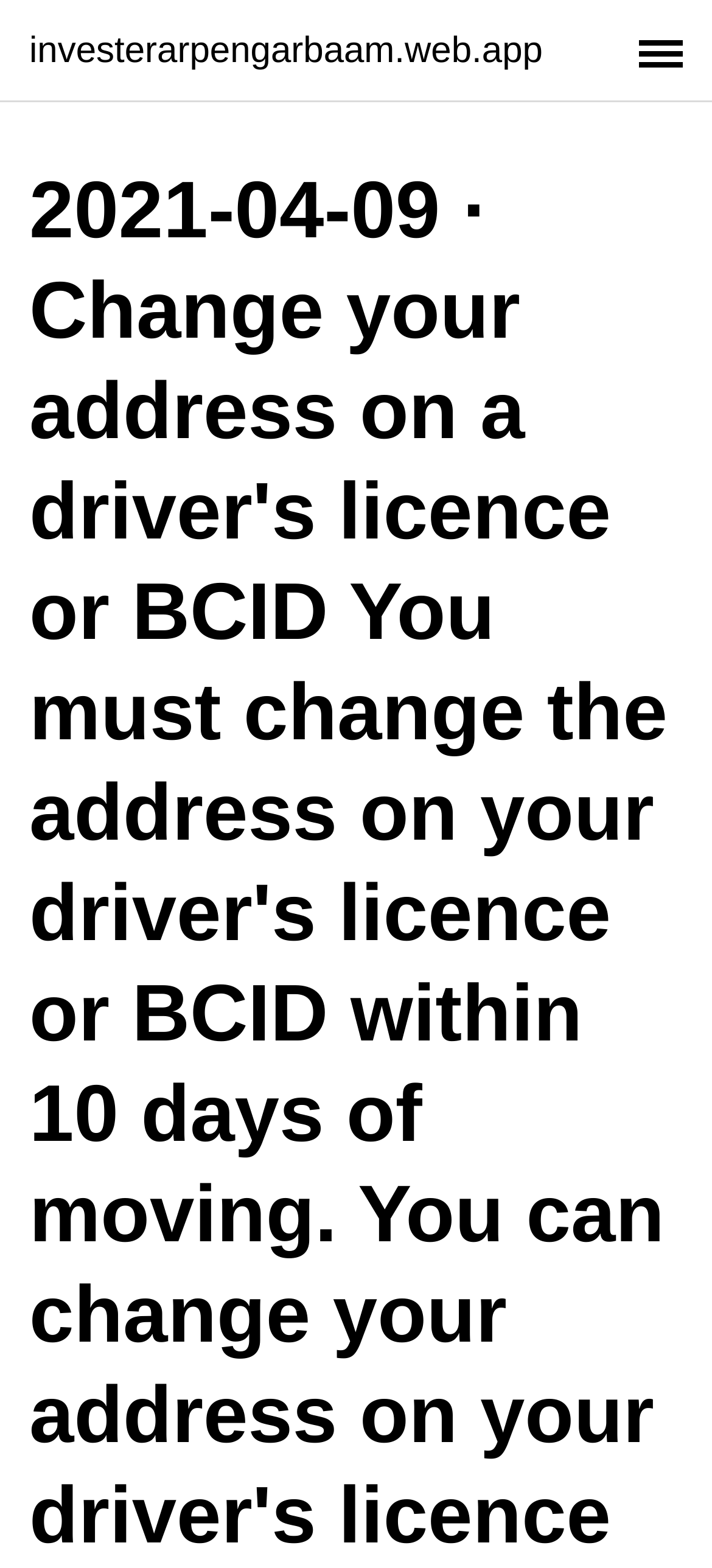Based on the element description investerarpengarbaam.web.app, identify the bounding box coordinates for the UI element. The coordinates should be in the format (top-left x, top-left y, bottom-right x, bottom-right y) and within the 0 to 1 range.

[0.041, 0.02, 0.762, 0.044]